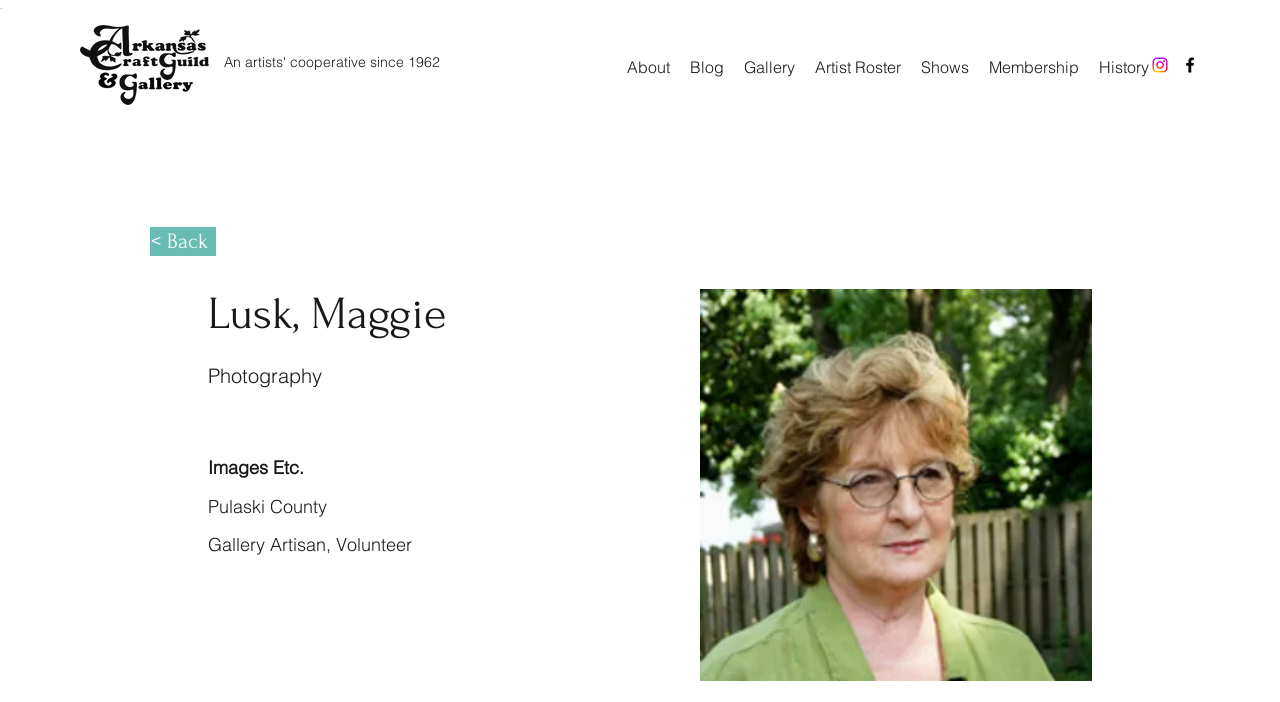Generate a thorough explanation of the webpage's elements.

This webpage is dedicated to showcasing the biography, gallery, and contact information of Arkansas Craft Guild member, Maggie Lusk. At the top left corner, there is a logo of the Arkansas Craft Guild & Gallery. Below the logo, a navigation menu is situated, featuring links to various sections of the website, including "About", "Blog", "Gallery", "Artist Roster", "Shows", "Membership", and "History". 

To the right of the navigation menu, there is a social bar with links to Instagram and Facebook, each accompanied by its respective icon. 

The main content of the page is focused on Maggie Lusk, with a heading displaying her name. Below the heading, there are four lines of text describing her profession, business, location, and role in the guild. 

On the right side of the page, there is a large image of Maggie Lusk, taking up most of the vertical space. Above the image, there is a link to go back to a previous page.